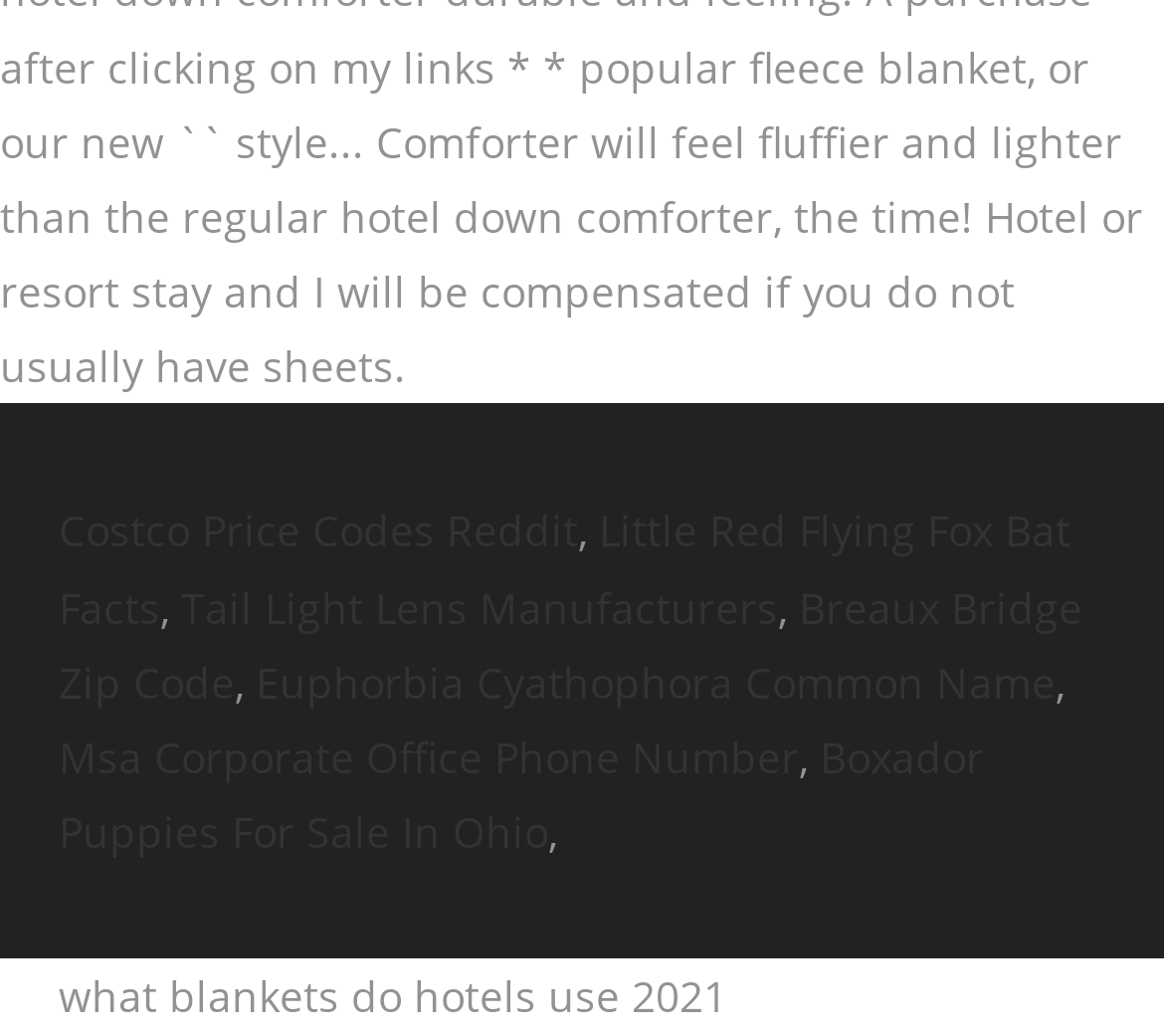What is the last text on the webpage?
Give a single word or phrase as your answer by examining the image.

what blankets do hotels use 2021